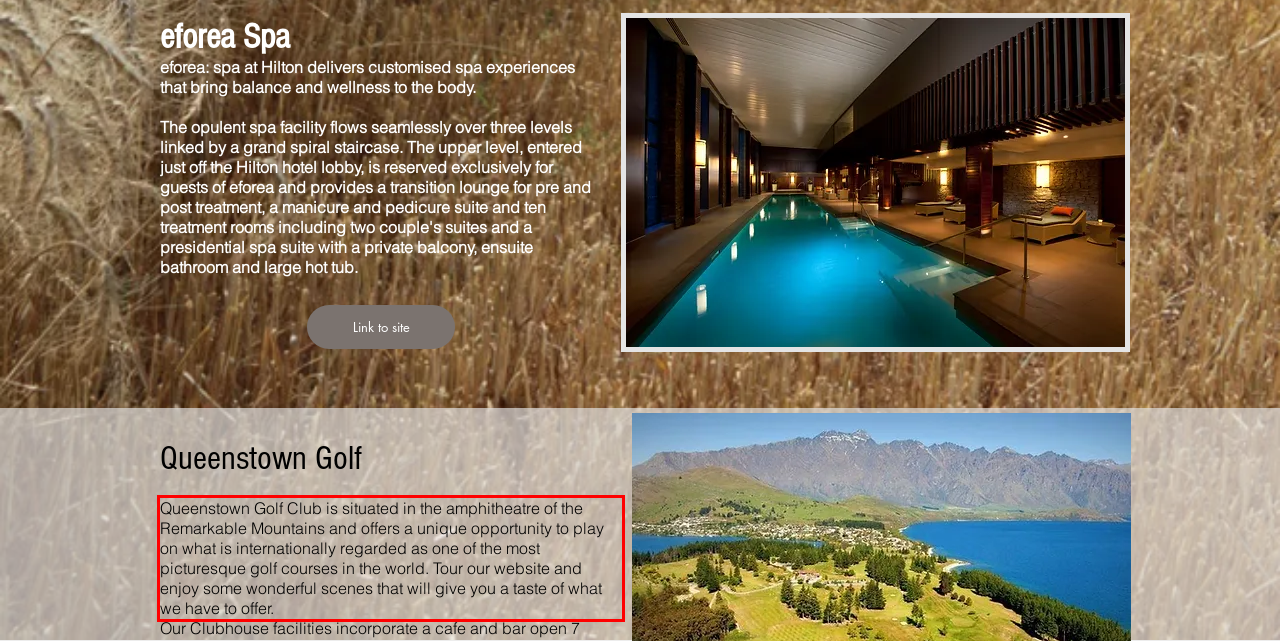Identify the text inside the red bounding box in the provided webpage screenshot and transcribe it.

Queenstown Golf Club is situated in the amphitheatre of the Remarkable Mountains and offers a unique opportunity to play on what is internationally regarded as one of the most picturesque golf courses in the world. Tour our website and enjoy some wonderful scenes that will give you a taste of what we have to offer.